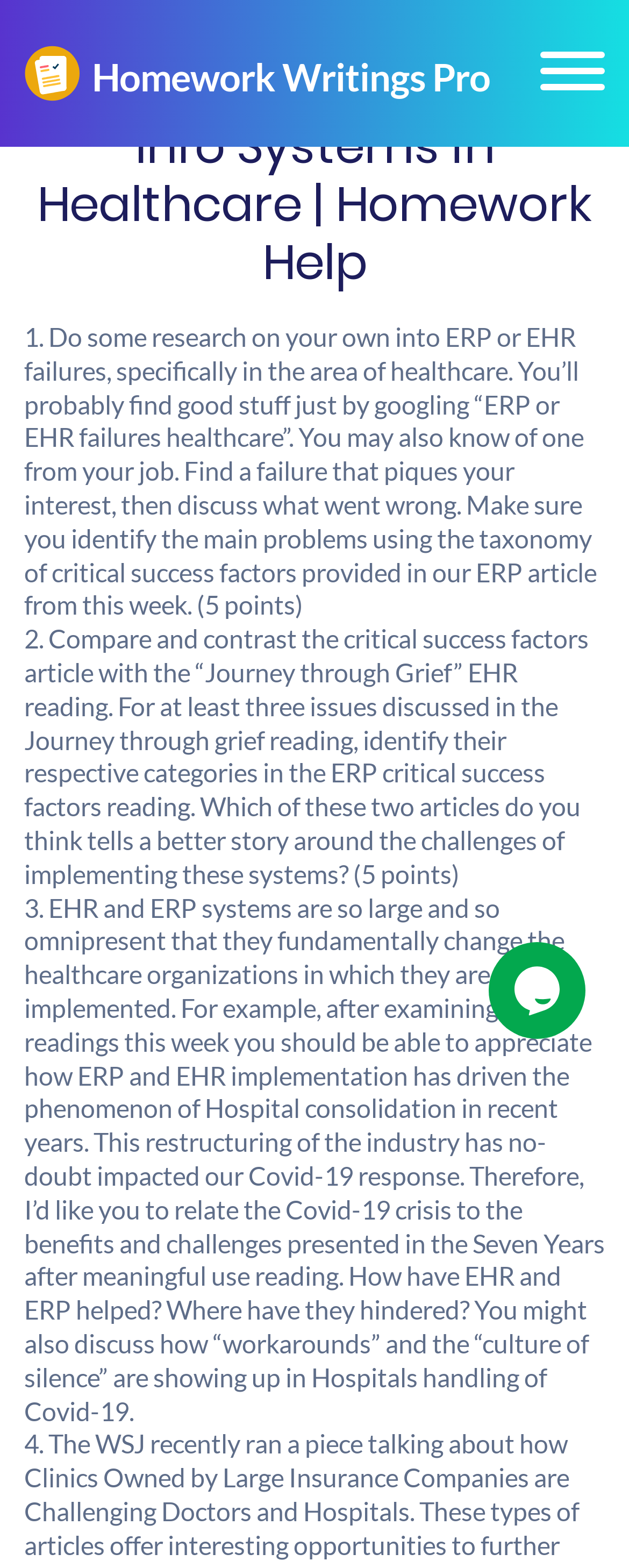Analyze the image and give a detailed response to the question:
What is the logo of the website?

The logo is located at the top left corner of the webpage, and it's an image with the text 'Homework Writings Pro'.